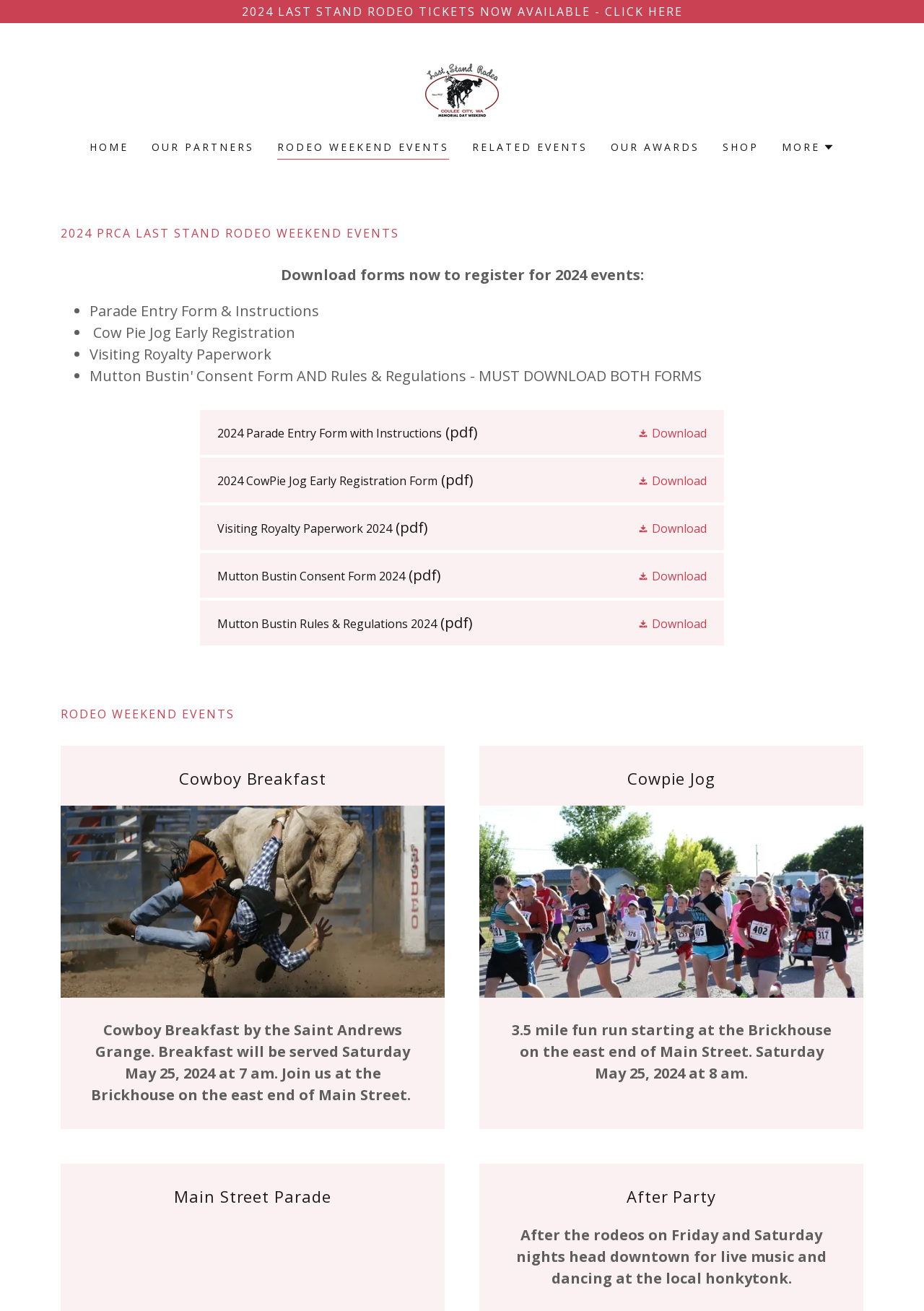Please determine the bounding box coordinates of the element to click in order to execute the following instruction: "Get more information about the Rodeo Weekend Events". The coordinates should be four float numbers between 0 and 1, specified as [left, top, right, bottom].

[0.3, 0.106, 0.486, 0.122]